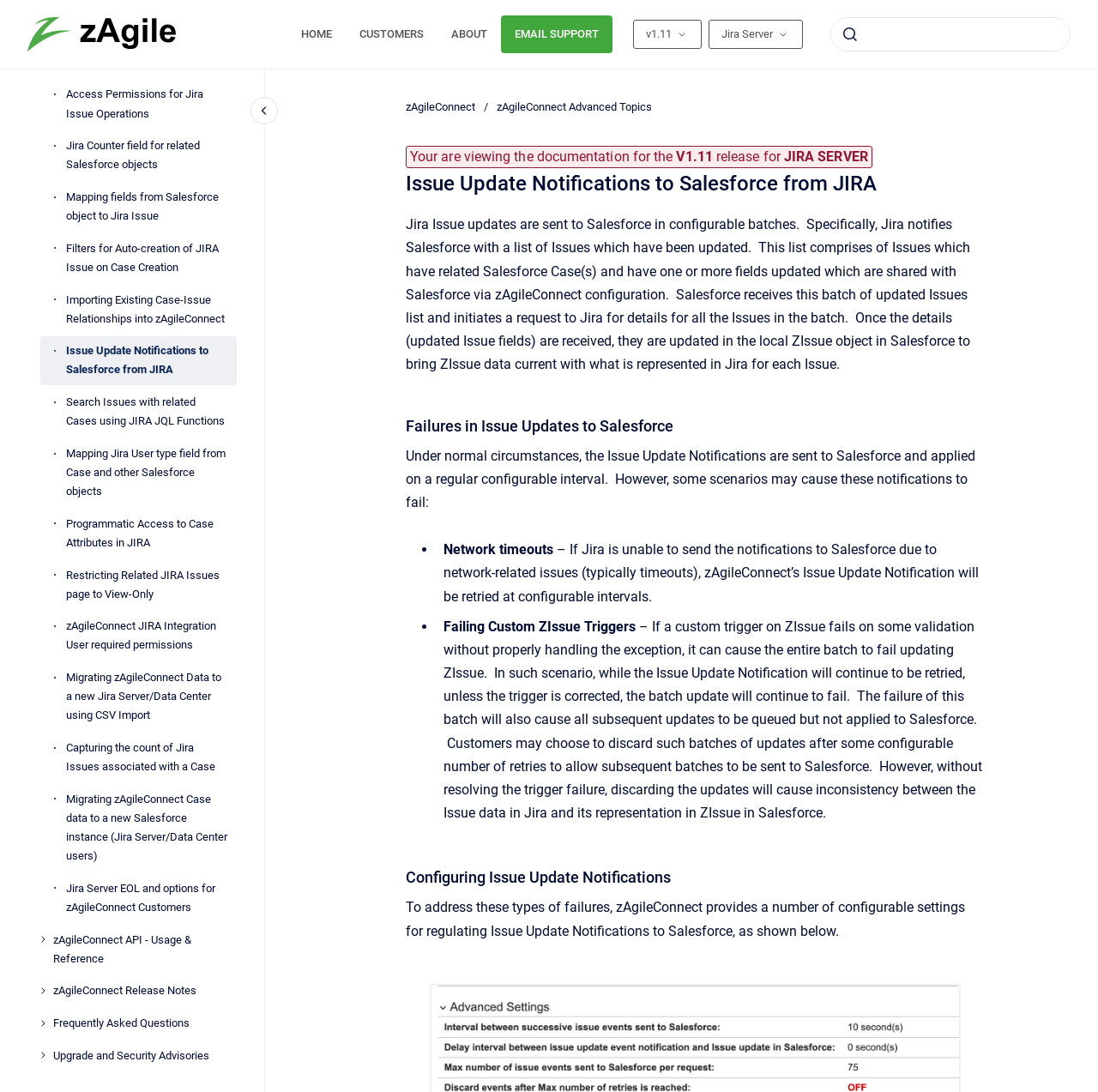From the details in the image, provide a thorough response to the question: What happens if a custom trigger on ZIssue fails?

If a custom trigger on ZIssue fails on some validation without properly handling the exception, it can cause the entire batch to fail updating ZIssue. This means that the Issue Update Notification will continue to be retried, but unless the trigger is corrected, the batch update will continue to fail, causing inconsistency between the Issue data in Jira and its representation in ZIssue in Salesforce.